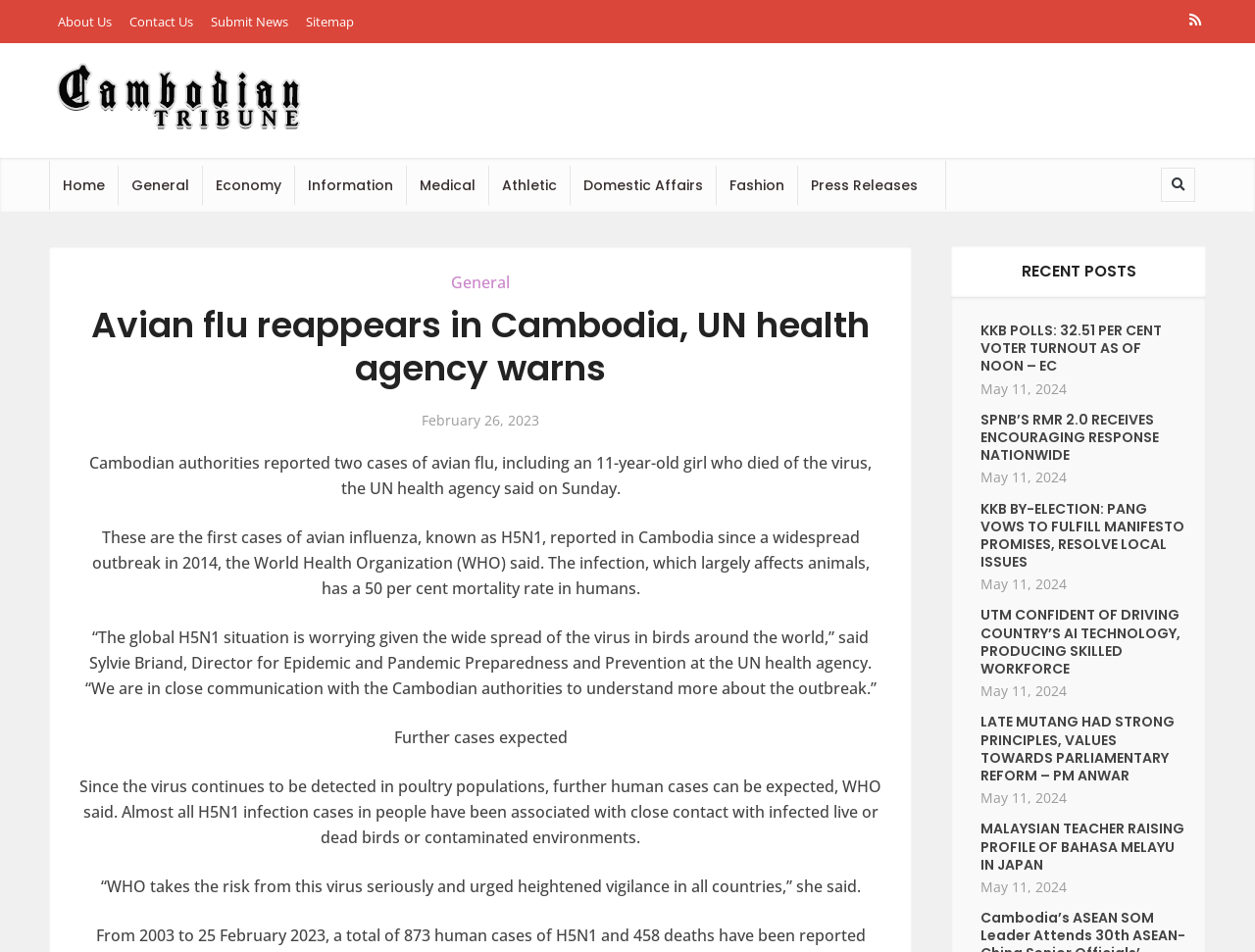Provide the bounding box coordinates for the area that should be clicked to complete the instruction: "Read about Avian flu reappears in Cambodia".

[0.059, 0.319, 0.707, 0.41]